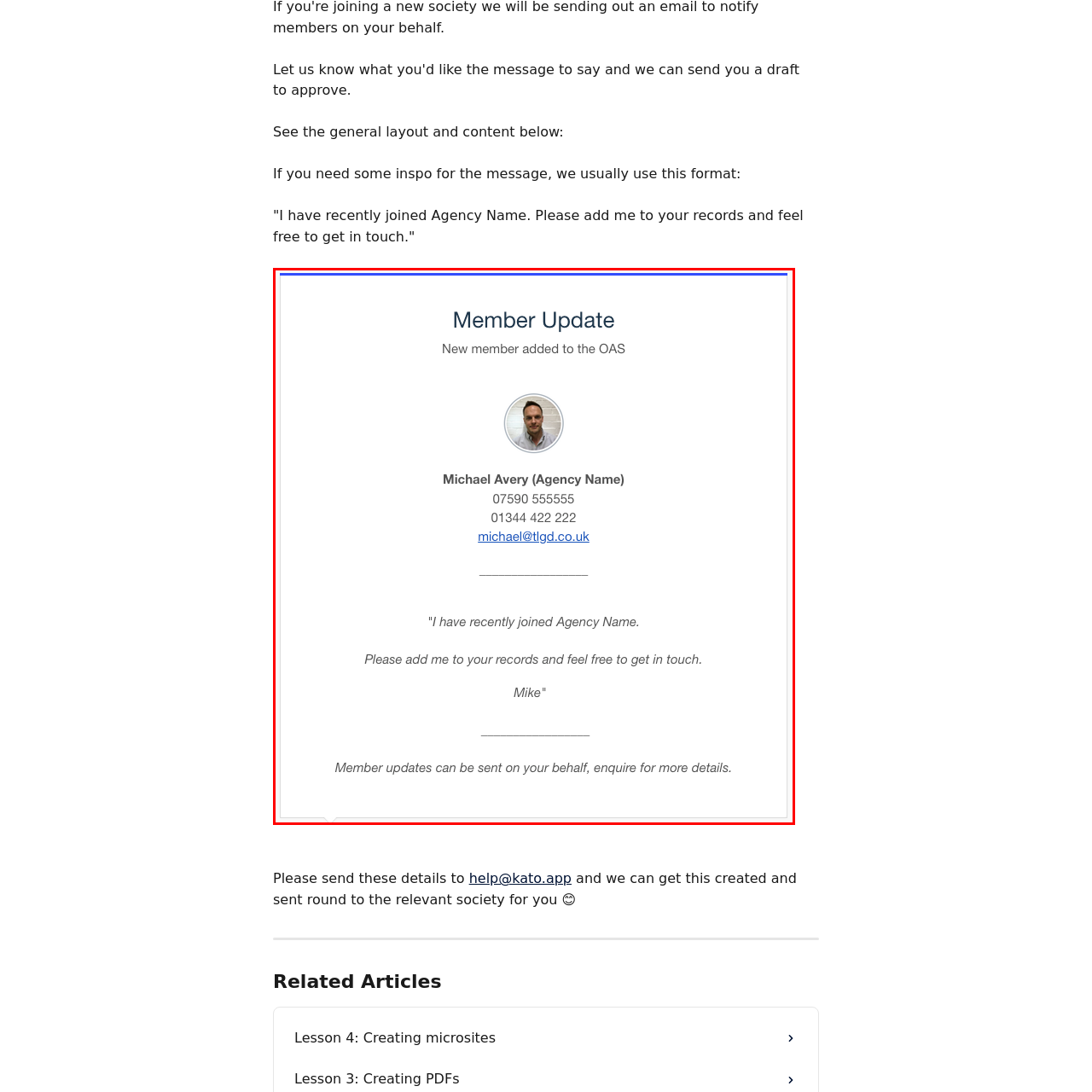Analyze the image surrounded by the red box and respond concisely: How many phone numbers are provided?

Two